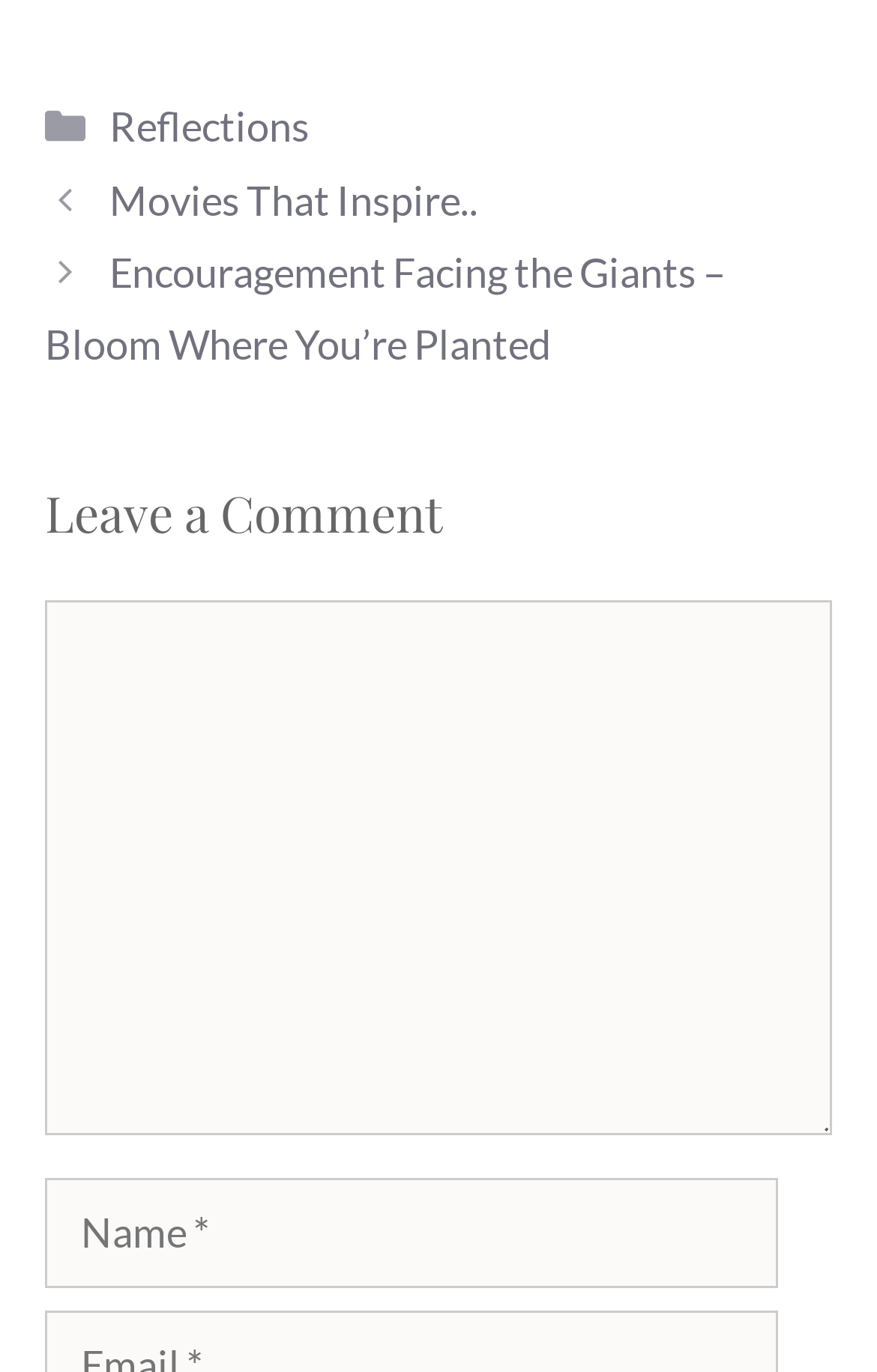Where is the 'Leave a Comment' section located?
Analyze the screenshot and provide a detailed answer to the question.

By analyzing the bounding box coordinates, I found that the 'Leave a Comment' heading has a y-coordinate of 0.344, which suggests that it is located in the middle of the page.